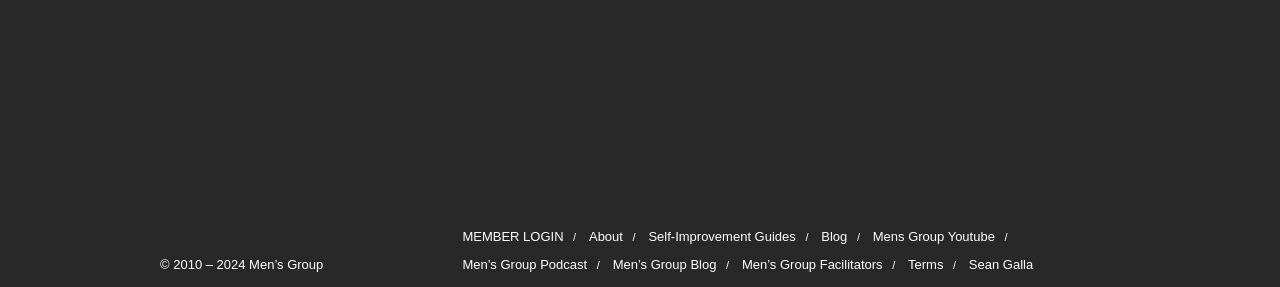What is the copyright year range?
Refer to the image and offer an in-depth and detailed answer to the question.

I found the copyright information at the bottom of the webpage, which states '© 2010 – 2024 Men’s Group'. This indicates that the copyright year range is from 2010 to 2024.